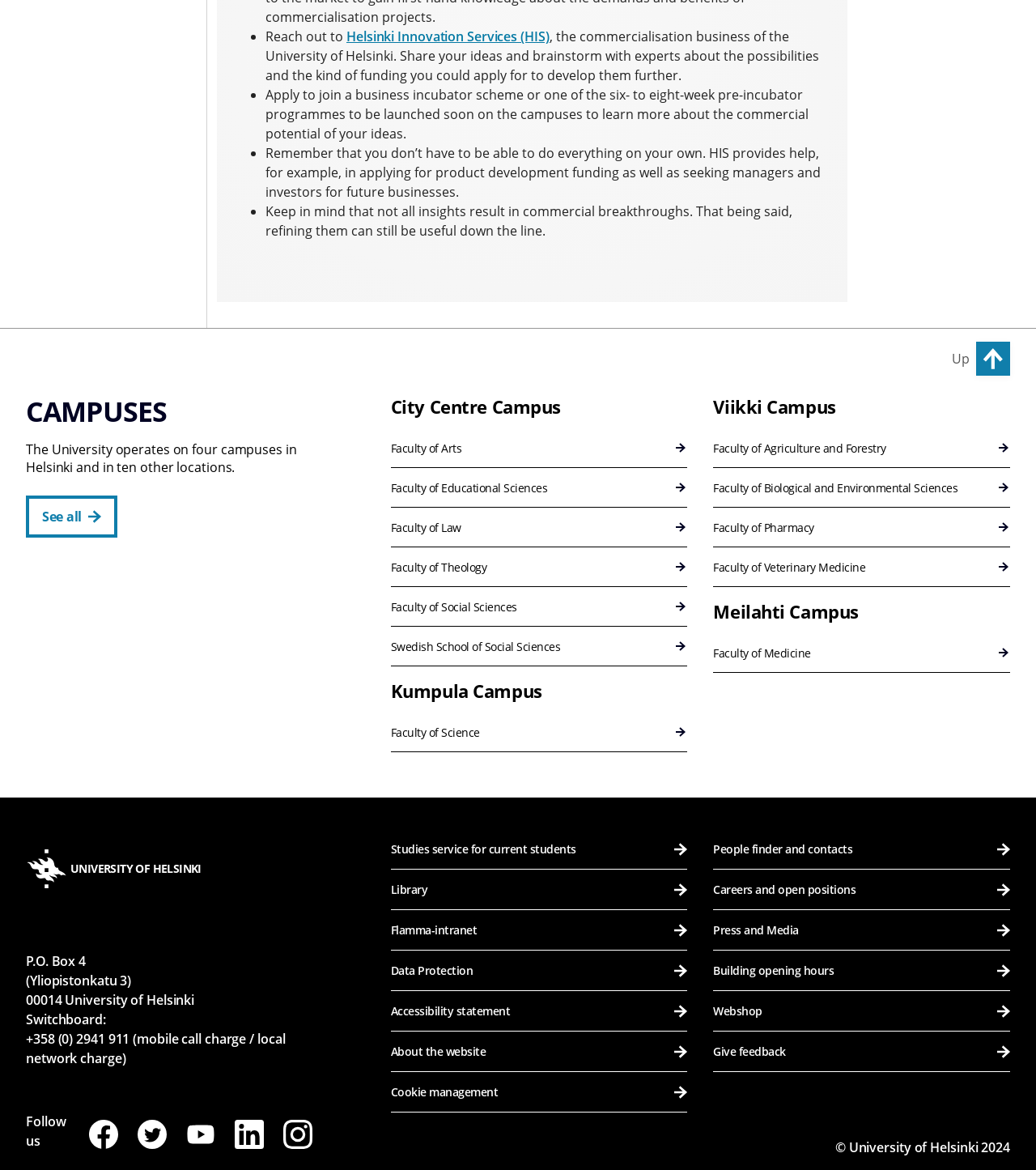Determine the bounding box coordinates of the element that should be clicked to execute the following command: "Follow us on Facebook".

[0.086, 0.957, 0.114, 0.982]